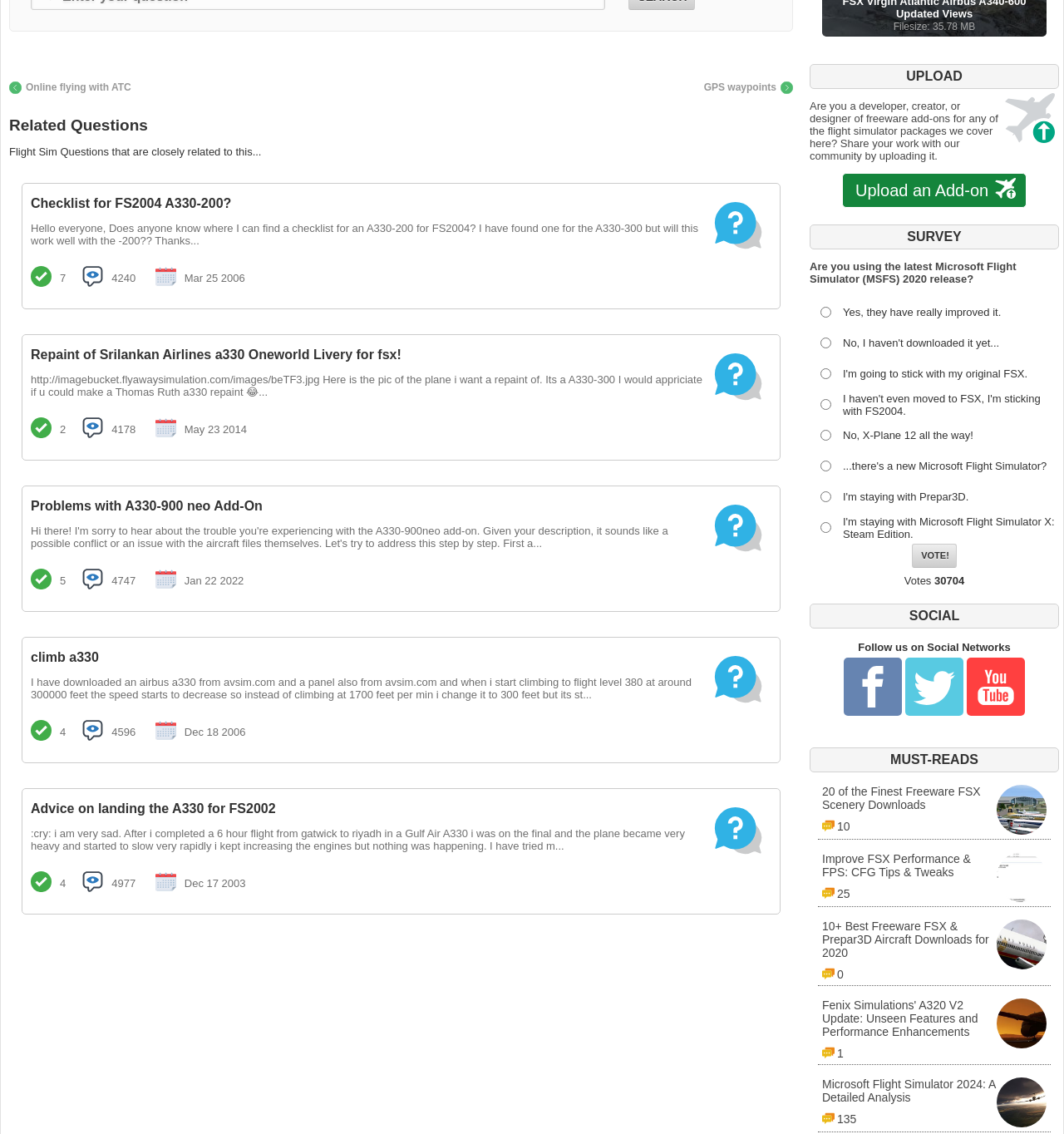Please identify the bounding box coordinates of the clickable region that I should interact with to perform the following instruction: "View 'Question Checklist for FS2004 A330-200?'". The coordinates should be expressed as four float numbers between 0 and 1, i.e., [left, top, right, bottom].

[0.029, 0.173, 0.725, 0.255]